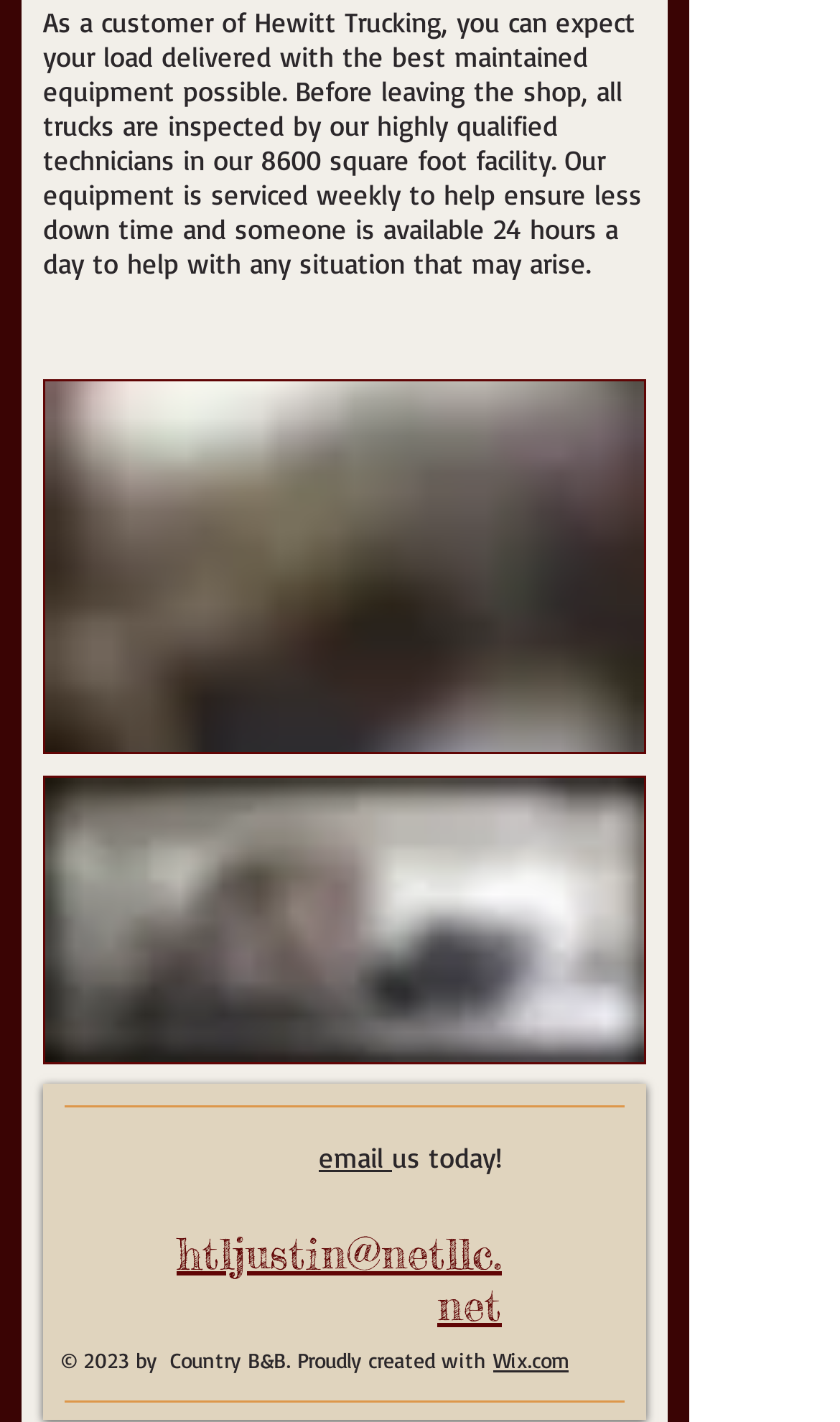What is the company's promise to customers?
Please answer the question with a detailed response using the information from the screenshot.

The answer can be found in the StaticText element with the text 'As a customer of Hewitt Trucking, you can expect your load delivered with the best maintained equipment possible.' This text indicates that the company promises to deliver loads with the best maintained equipment possible.